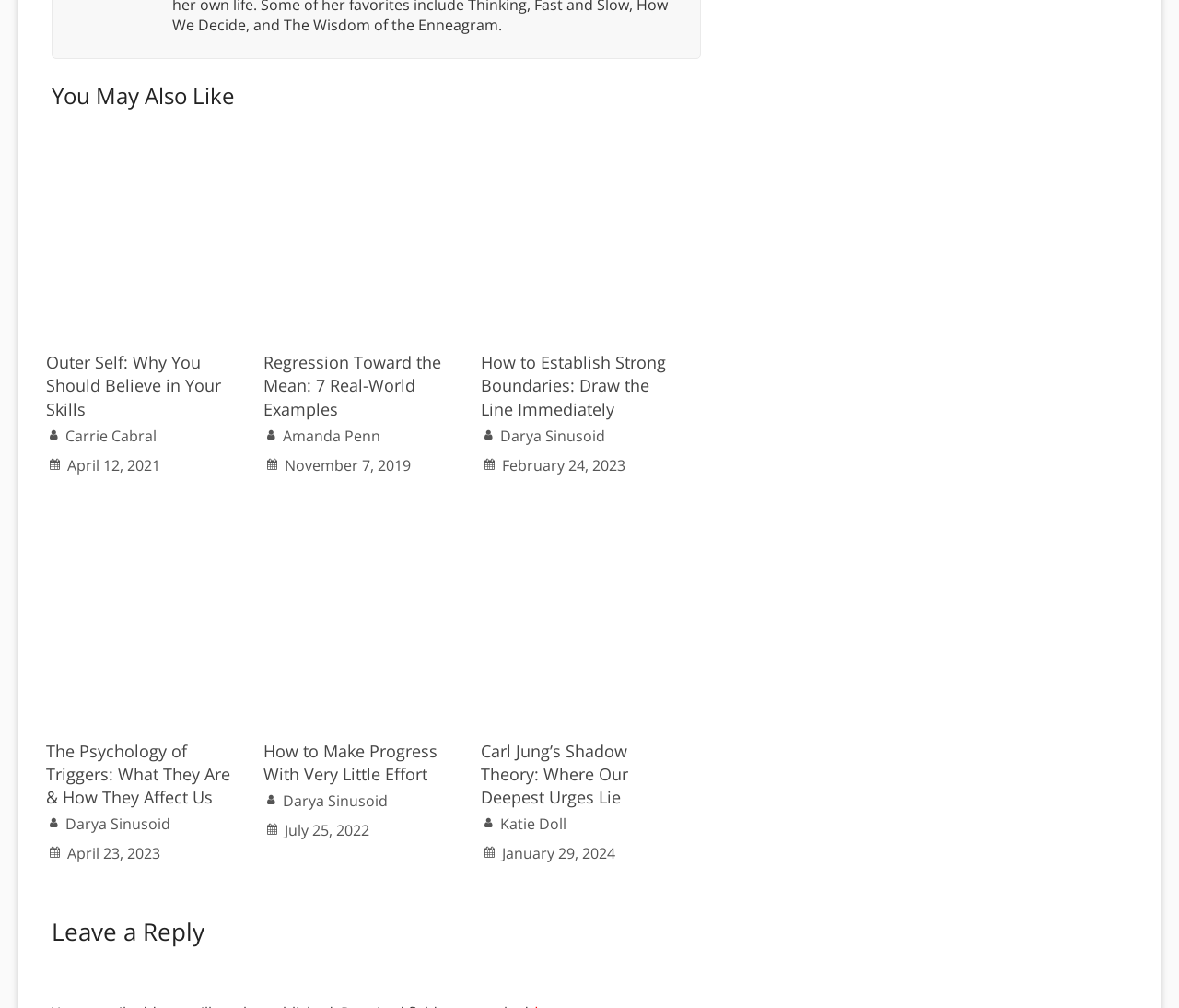Answer this question in one word or a short phrase: How many articles are listed?

9